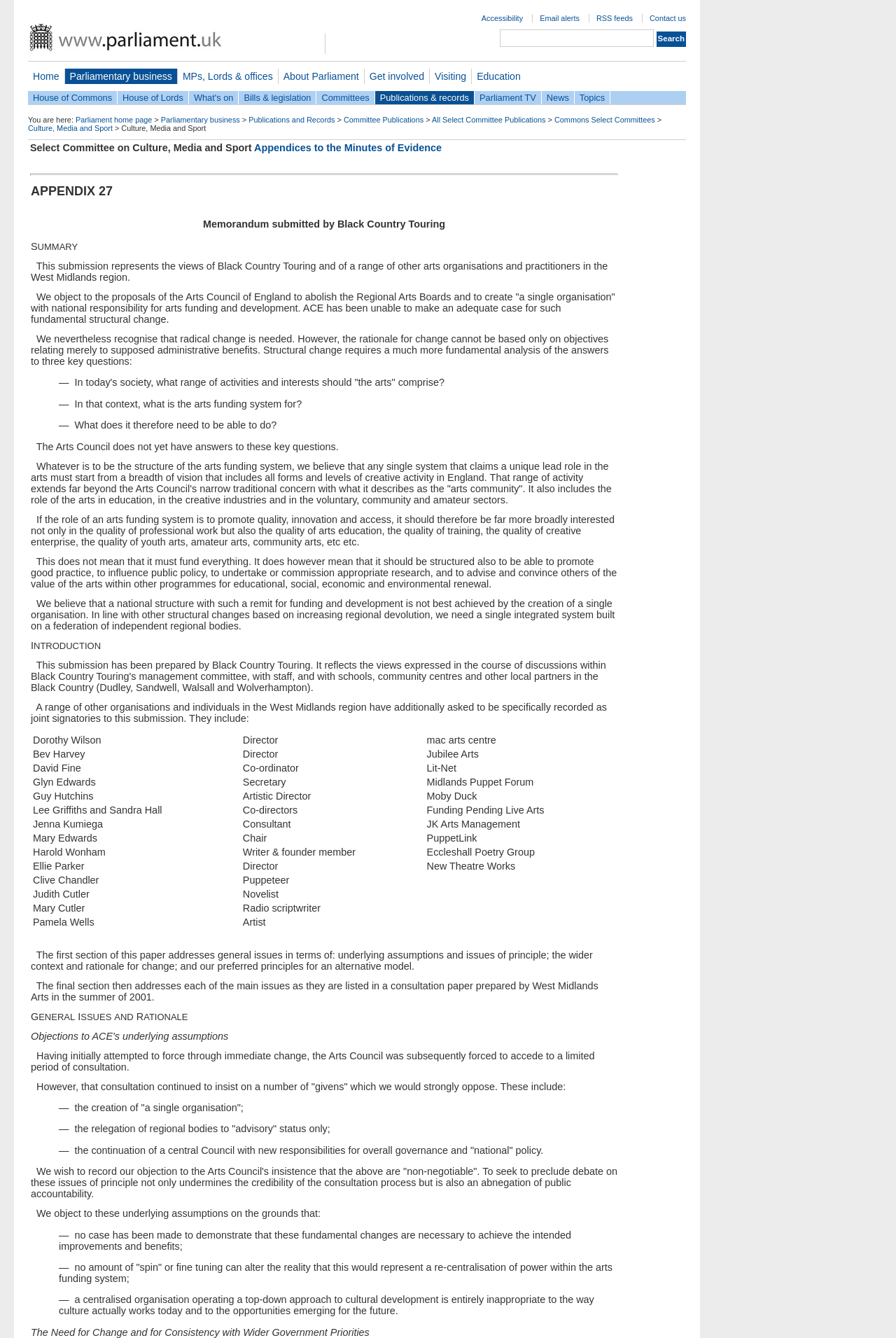Give a detailed account of the webpage's layout and content.

The webpage is about the House of Commons, specifically the Culture, Media and Sport Committee's appendices to the minutes of evidence. At the top, there are several links to other parliamentary resources, including accessibility, email alerts, RSS feeds, and contact information. Below this, there is a search bar and a series of links to different sections of the parliamentary website, including home, parliamentary business, MPs, Lords, and offices, and more.

The main content of the page is a submission to the committee from Black Country Touring and other arts organizations in the West Midlands region. The submission is a lengthy text that discusses the role of the arts in society, the need for radical change in the arts funding system, and the importance of a broad vision that includes all forms and levels of creative activity. The text is divided into sections, including a summary, introduction, and conclusion.

Throughout the submission, there are several paragraphs of text that discuss specific issues, such as the need for a national structure that promotes quality, innovation, and access, and the importance of regional devolution. There are also several lists, including a list of joint signatories to the submission, which includes individuals and organizations from the West Midlands region.

The layout of the page is organized, with clear headings and concise text. The submission is the main focus of the page, with the links and search bar at the top providing additional resources and functionality.